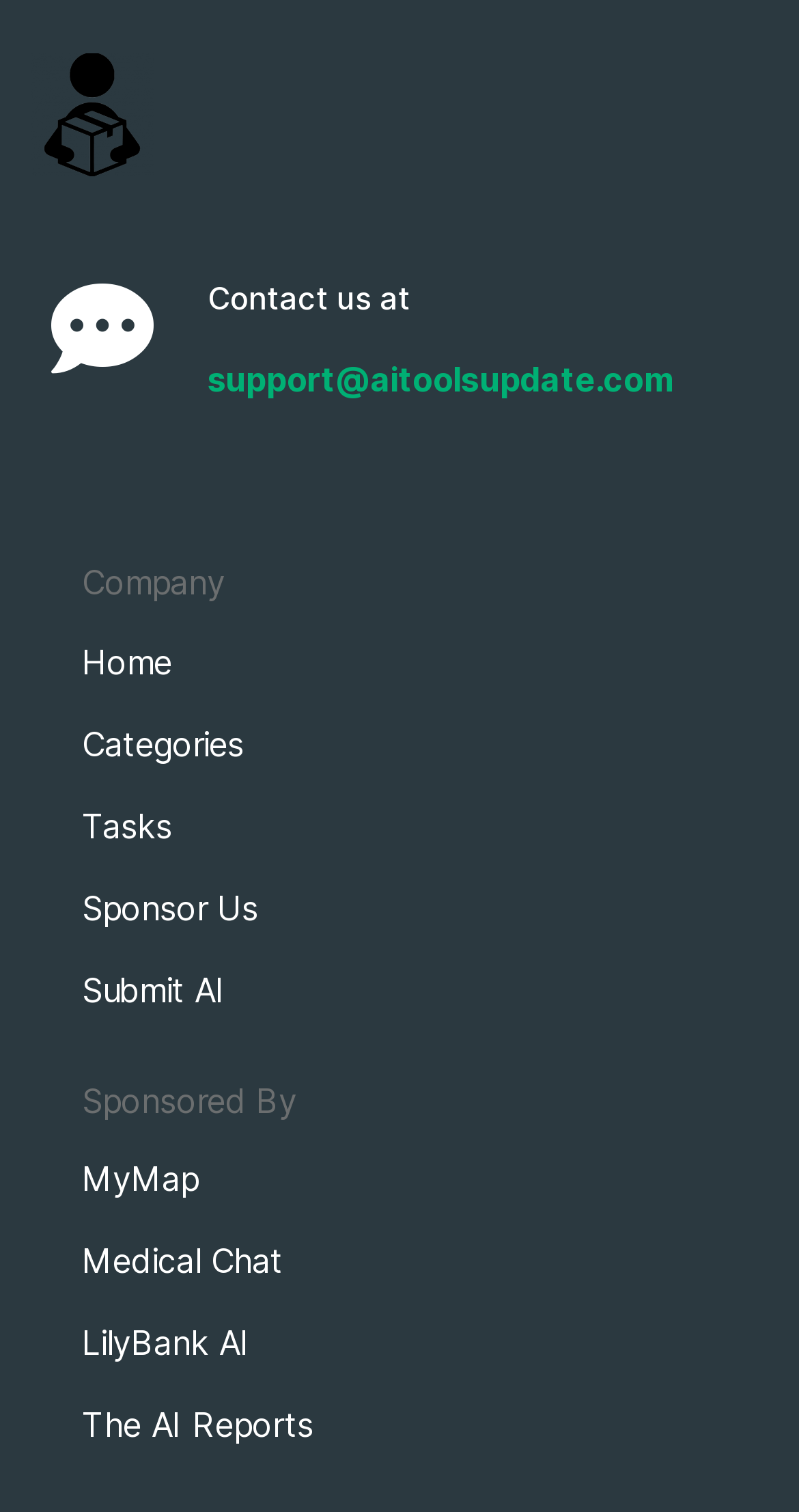Identify and provide the bounding box coordinates of the UI element described: "Sponsor Us". The coordinates should be formatted as [left, top, right, bottom], with each number being a float between 0 and 1.

[0.103, 0.584, 0.418, 0.616]